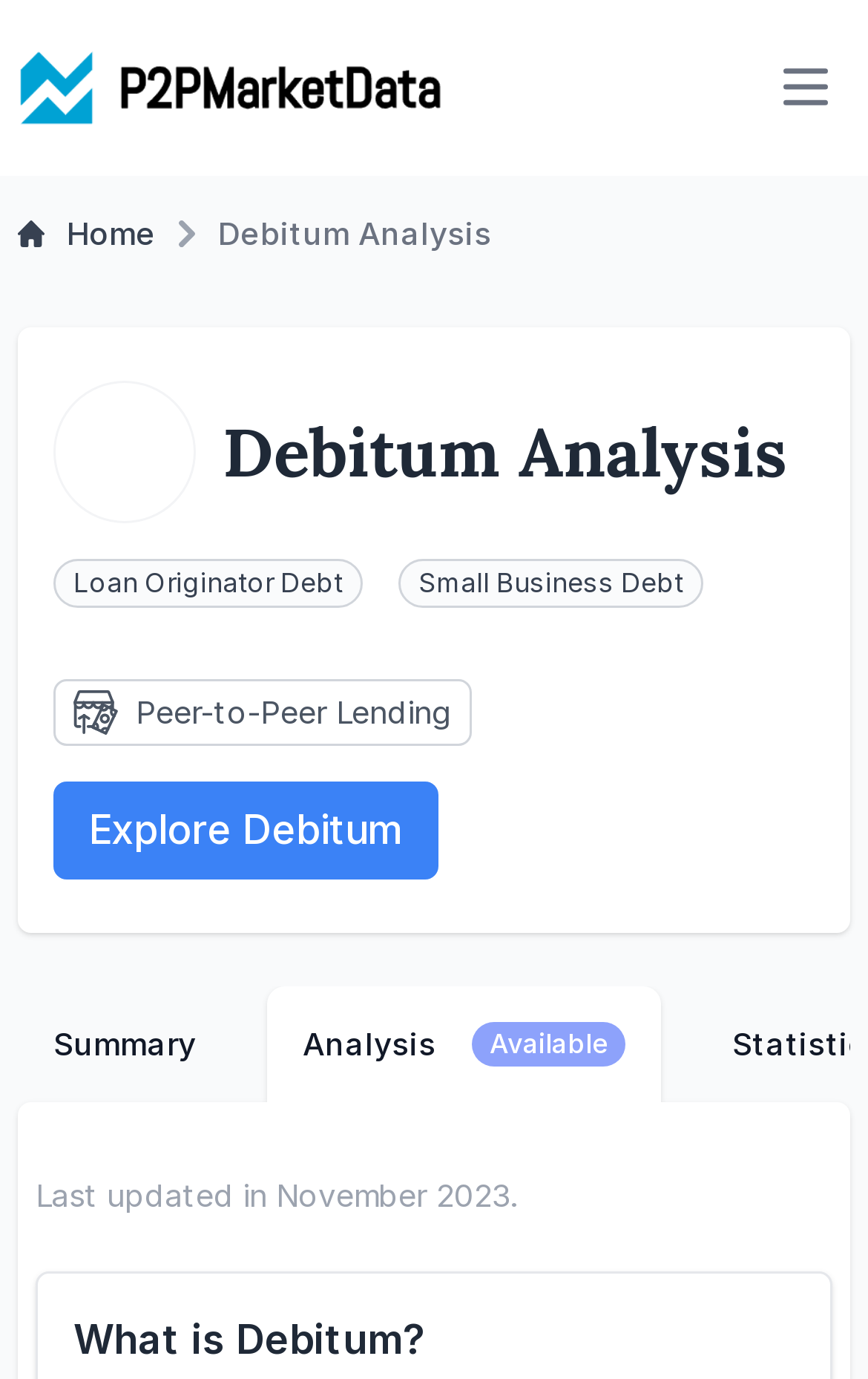Reply to the question with a brief word or phrase: What is the purpose of the button on the top right corner?

Open main menu